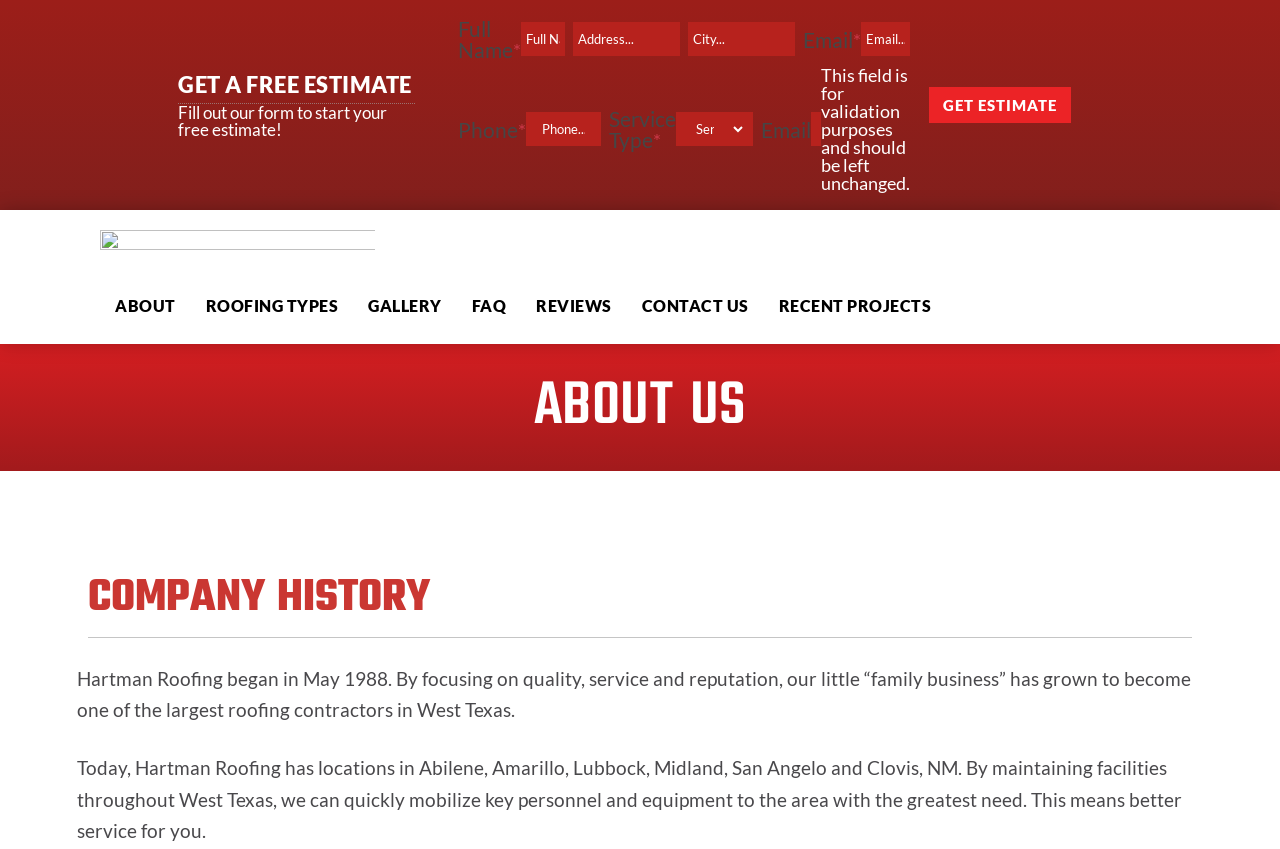Using the given element description, provide the bounding box coordinates (top-left x, top-left y, bottom-right x, bottom-right y) for the corresponding UI element in the screenshot: Amarillo, TX

[0.063, 0.444, 0.239, 0.478]